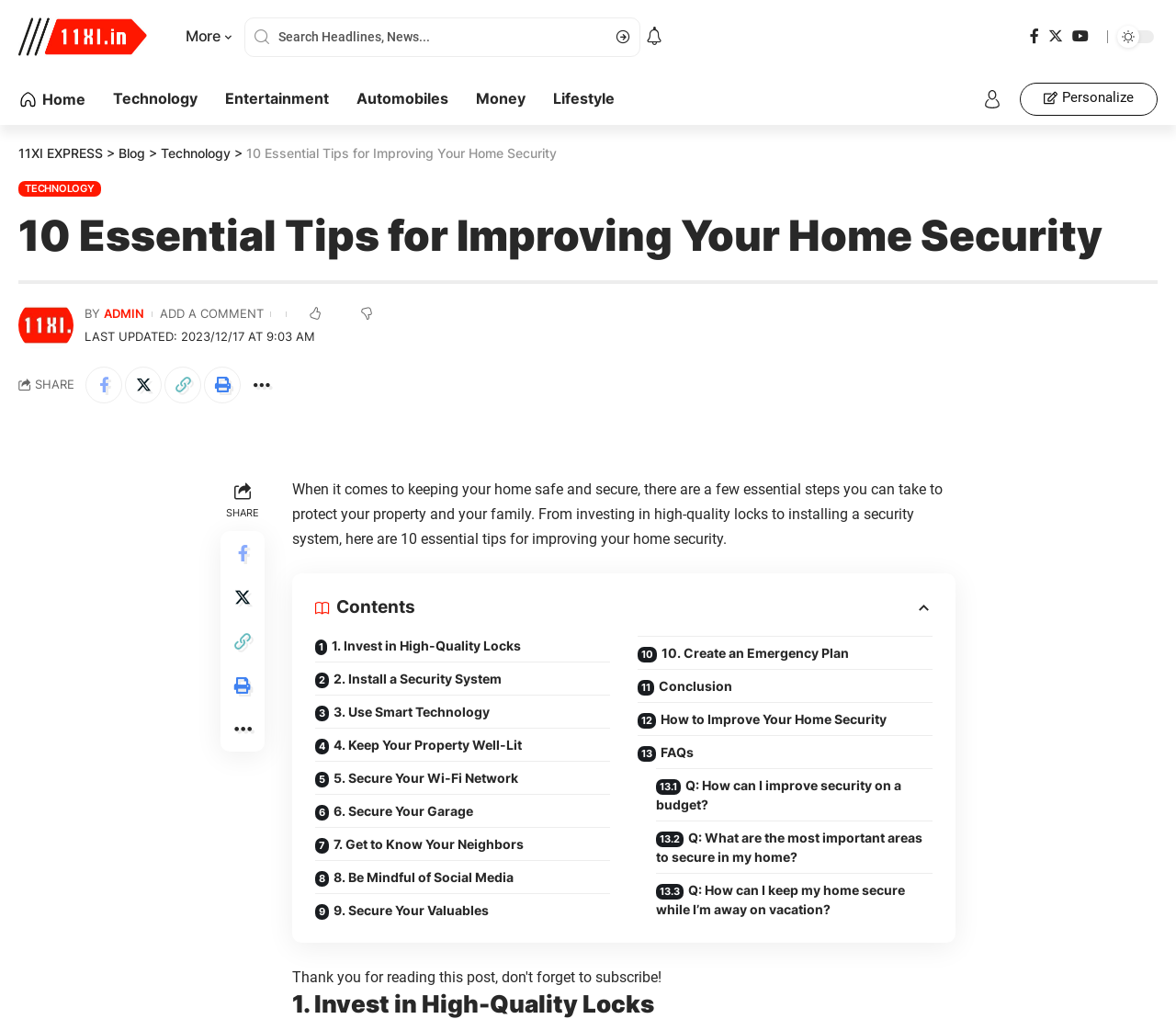How many social media links are present on the webpage?
Refer to the screenshot and respond with a concise word or phrase.

3